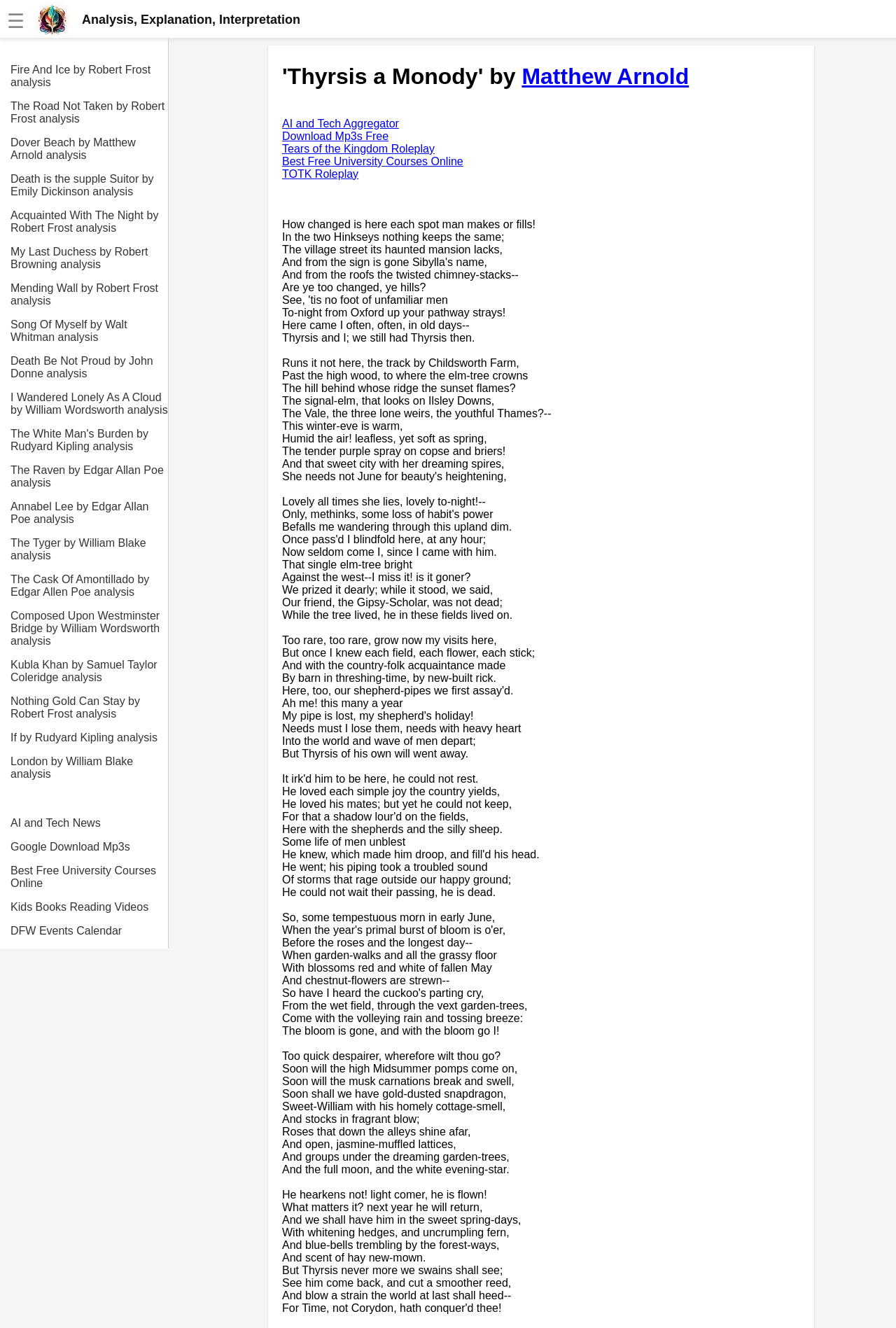How many lines of the poem are displayed?
Can you provide a detailed and comprehensive answer to the question?

I counted the number of StaticText elements that contain lines of the poem, and there are 43 lines of the poem displayed on the webpage.